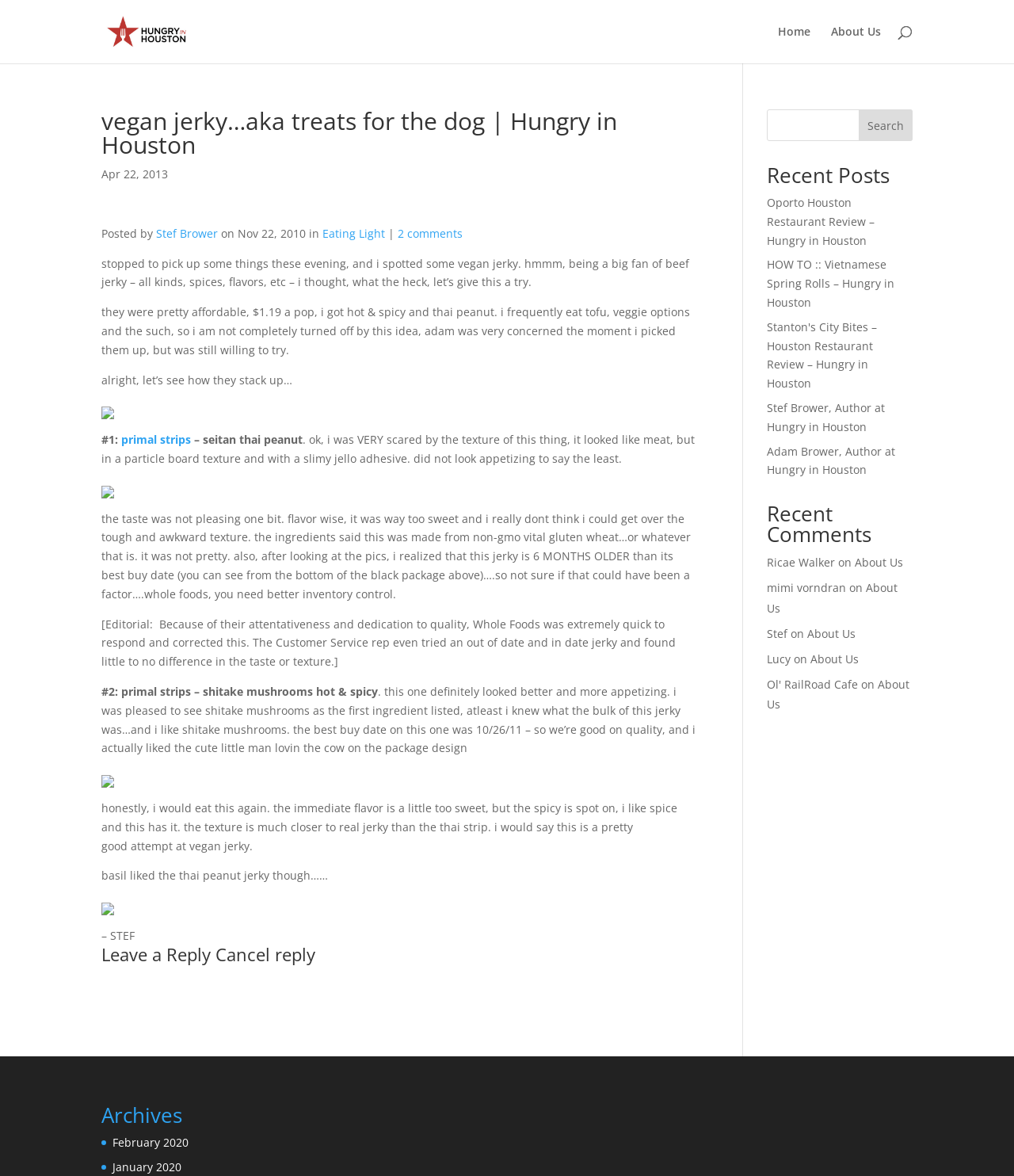Determine the main heading text of the webpage.

vegan jerky…aka treats for the dog | Hungry in Houston